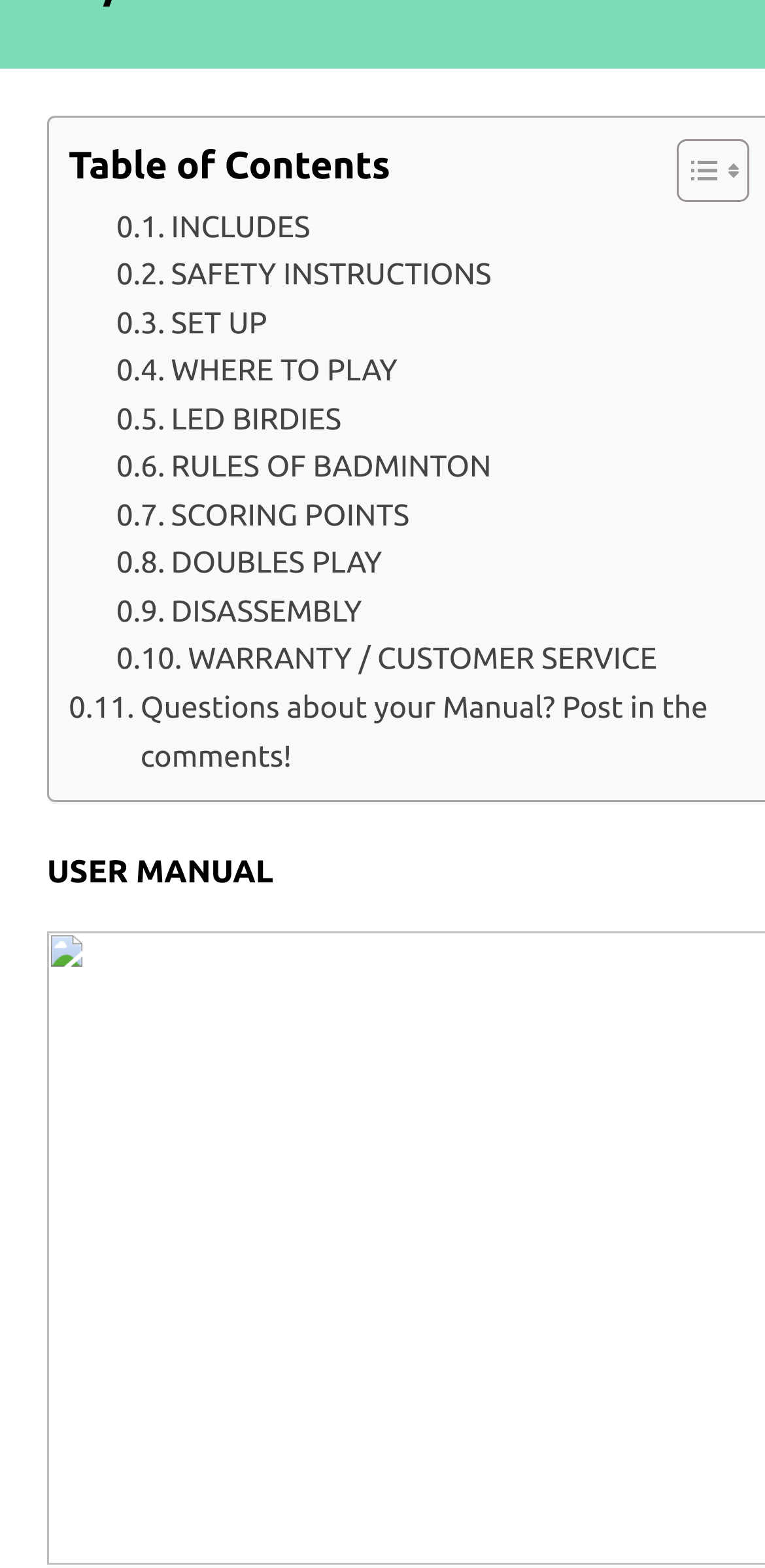Given the description "INCLUDES", determine the bounding box of the corresponding UI element.

[0.152, 0.129, 0.405, 0.16]